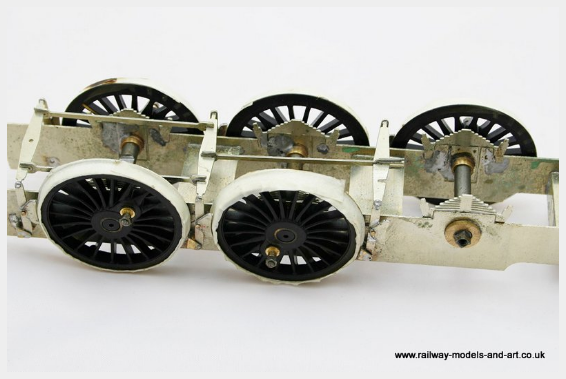What is the color of the spokes and rims of the wheels?
Answer the question with a single word or phrase derived from the image.

Black